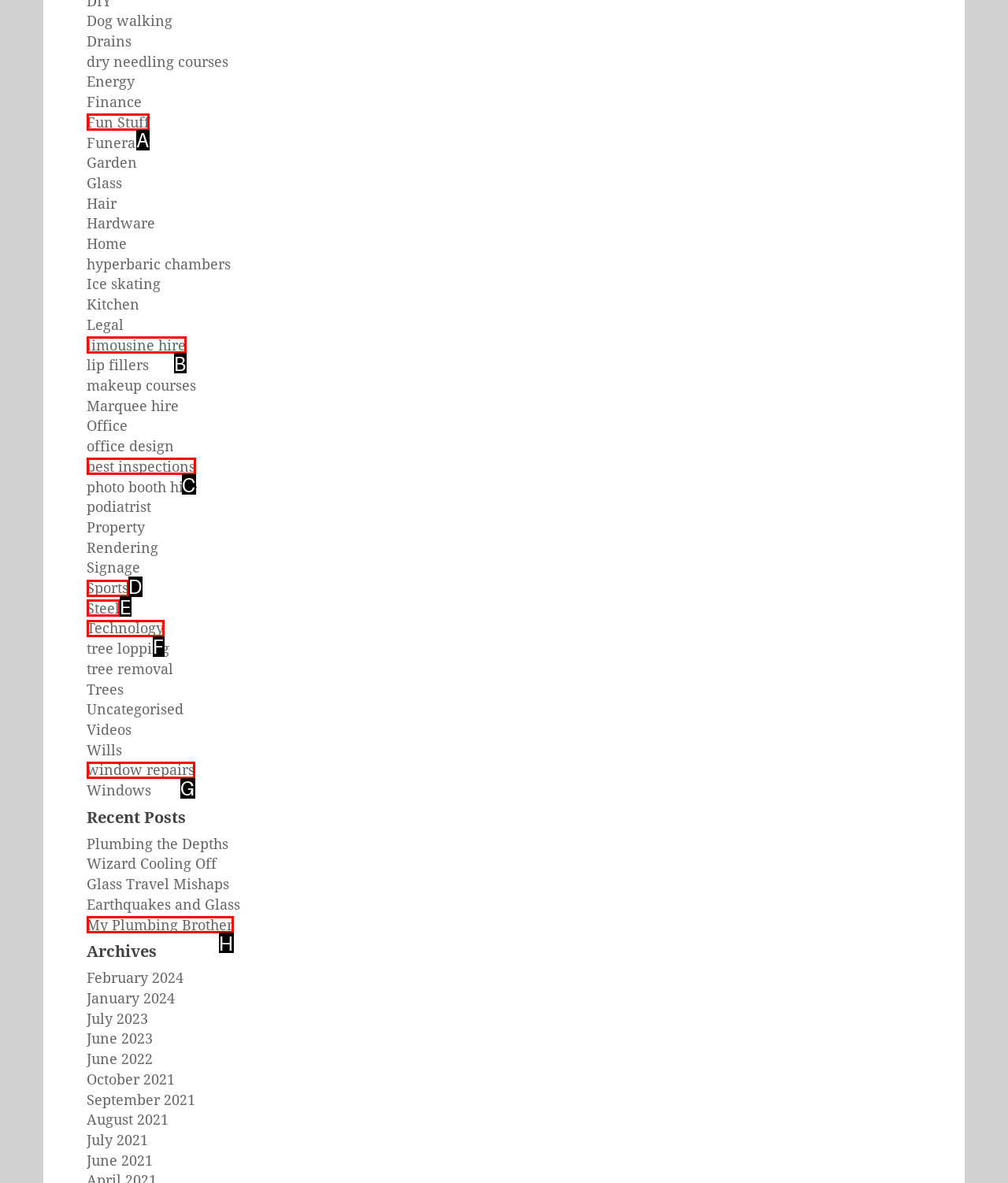Tell me which option I should click to complete the following task: Explore 'Fun Stuff'
Answer with the option's letter from the given choices directly.

A